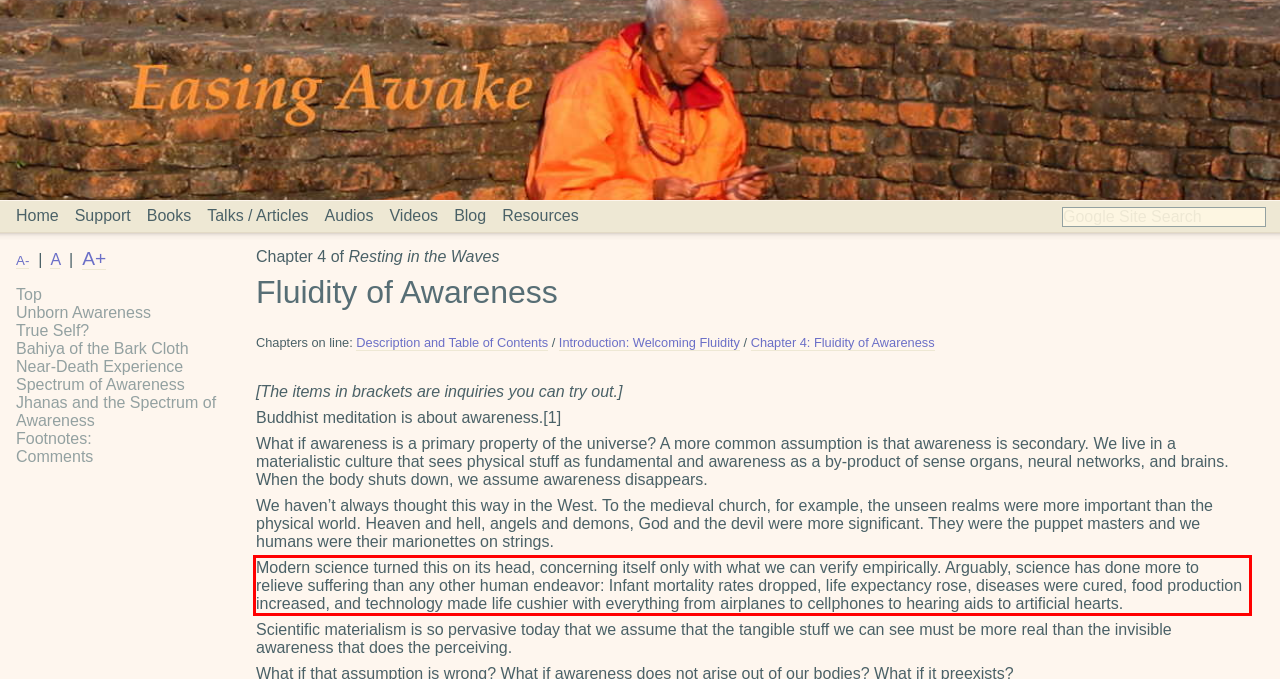You are given a screenshot showing a webpage with a red bounding box. Perform OCR to capture the text within the red bounding box.

Modern science turned this on its head, concerning itself only with what we can verify empirically. Arguably, science has done more to relieve suffering than any other human endeavor: Infant mortality rates dropped, life expectancy rose, diseases were cured, food production increased, and technology made life cushier with everything from airplanes to cellphones to hearing aids to artificial hearts.